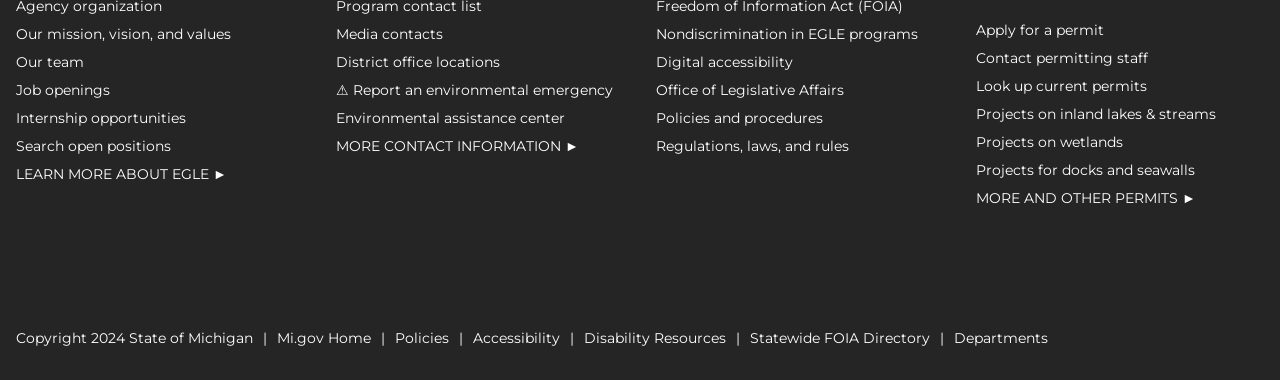Look at the image and answer the question in detail:
What is the purpose of the 'Report an environmental emergency' link?

The link '⚠ Report an environmental emergency' suggests that it is intended for users to report environmental emergencies or hazards, likely to prompt a response from EGLE or relevant authorities.